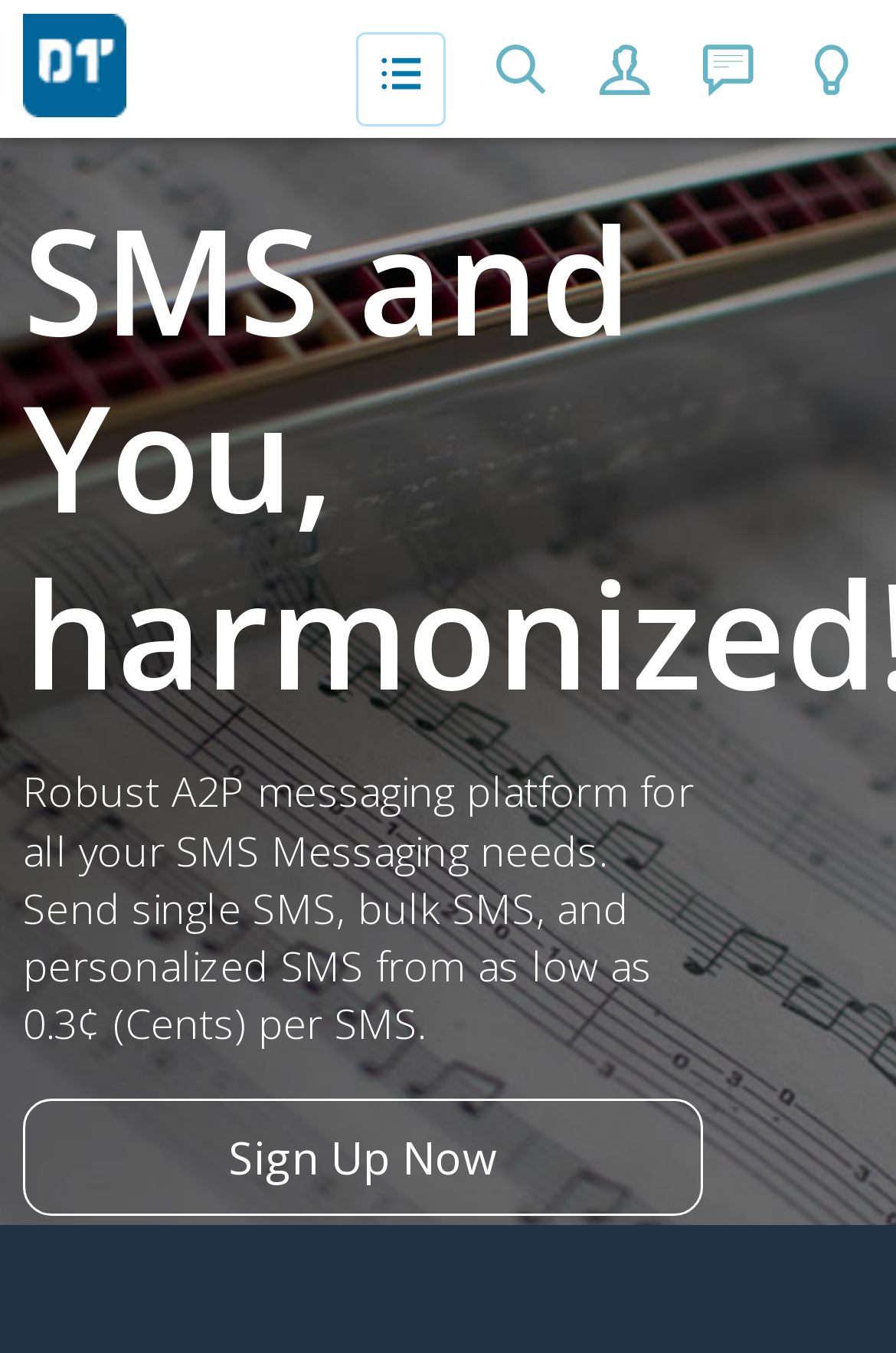Give a one-word or short phrase answer to this question: 
What is the platform for?

SMS Messaging